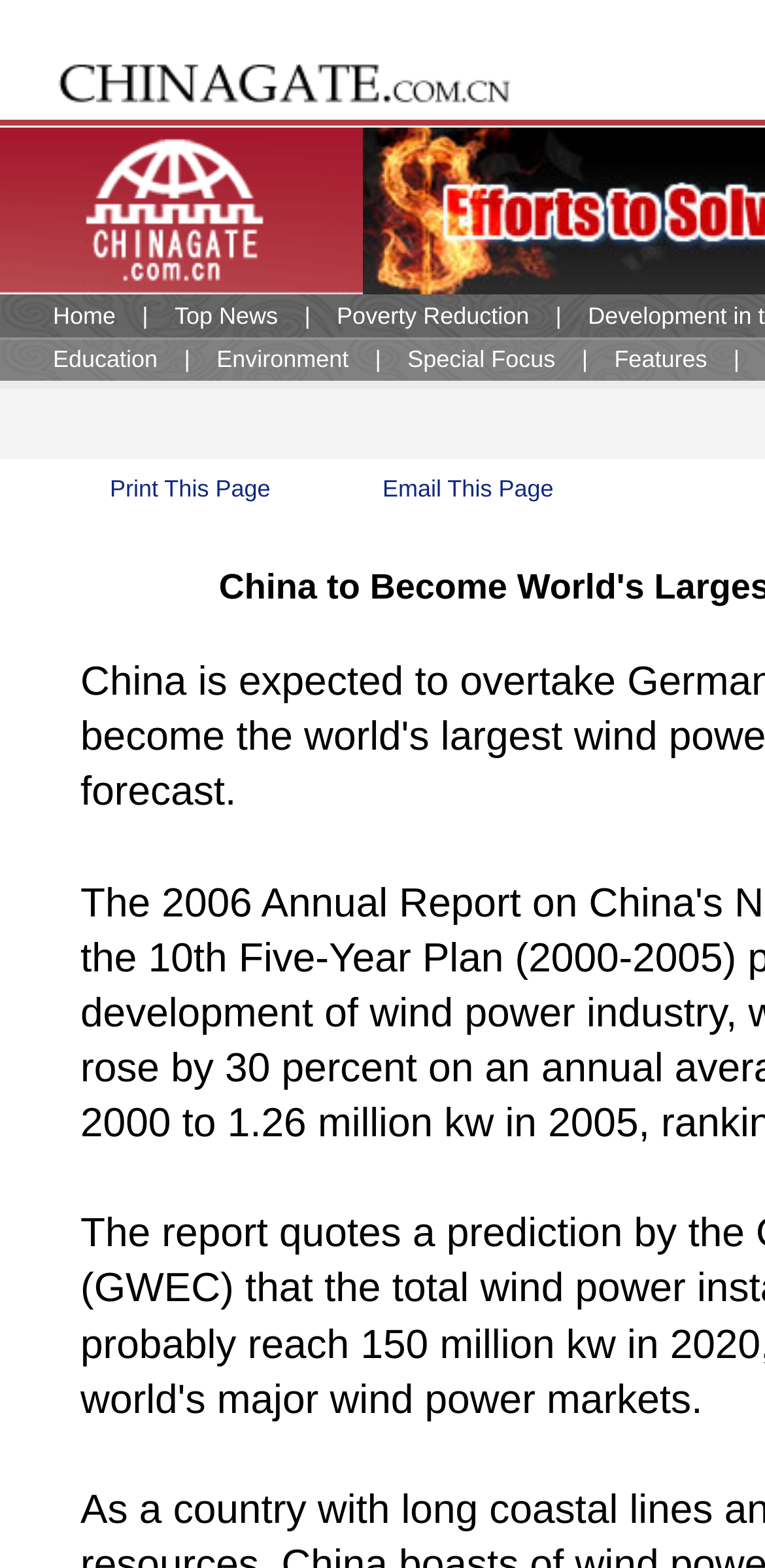Are the table cells evenly spaced?
Please look at the screenshot and answer in one word or a short phrase.

No